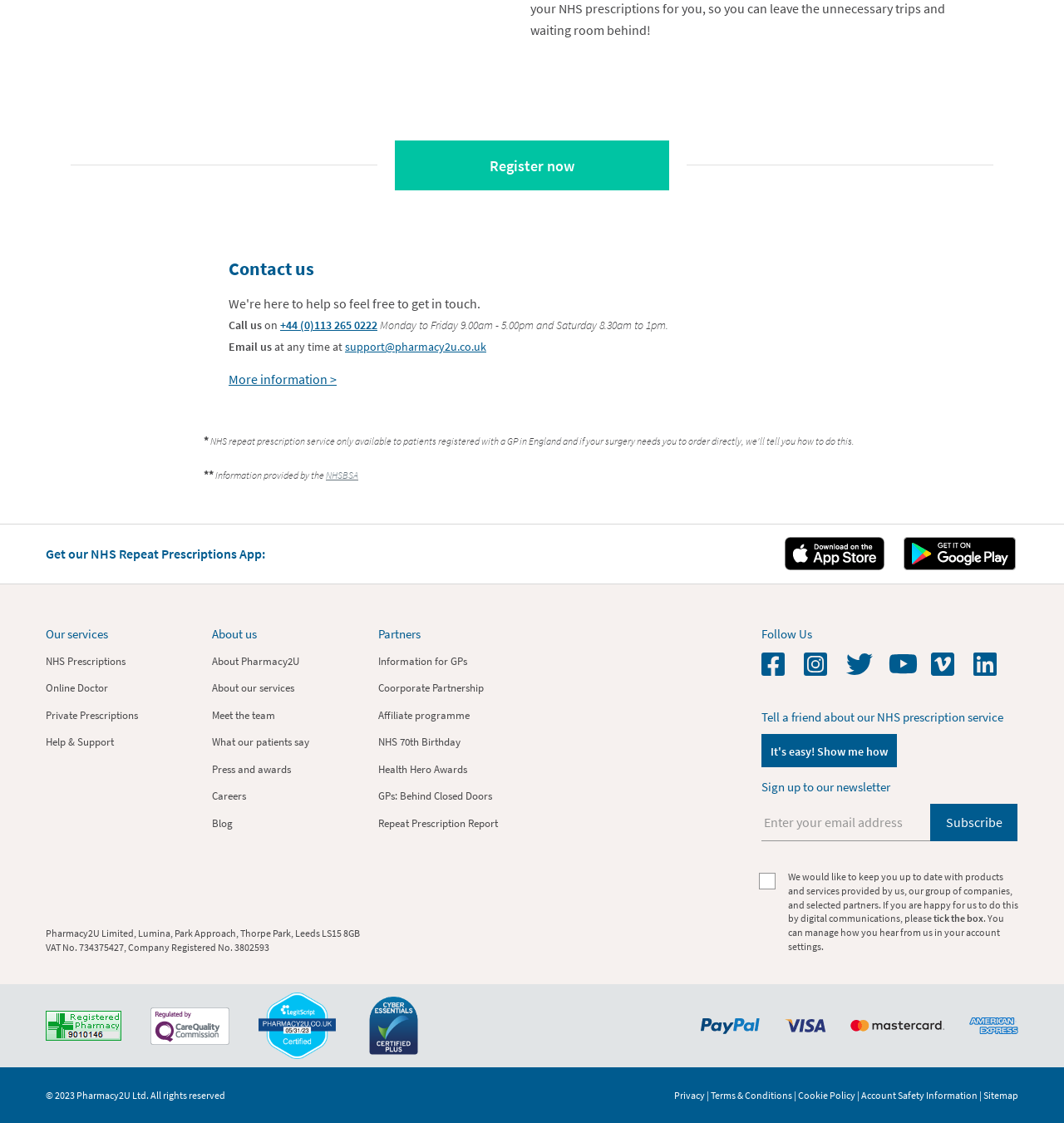Could you provide the bounding box coordinates for the portion of the screen to click to complete this instruction: "Subscribe to the newsletter"?

[0.874, 0.716, 0.956, 0.749]